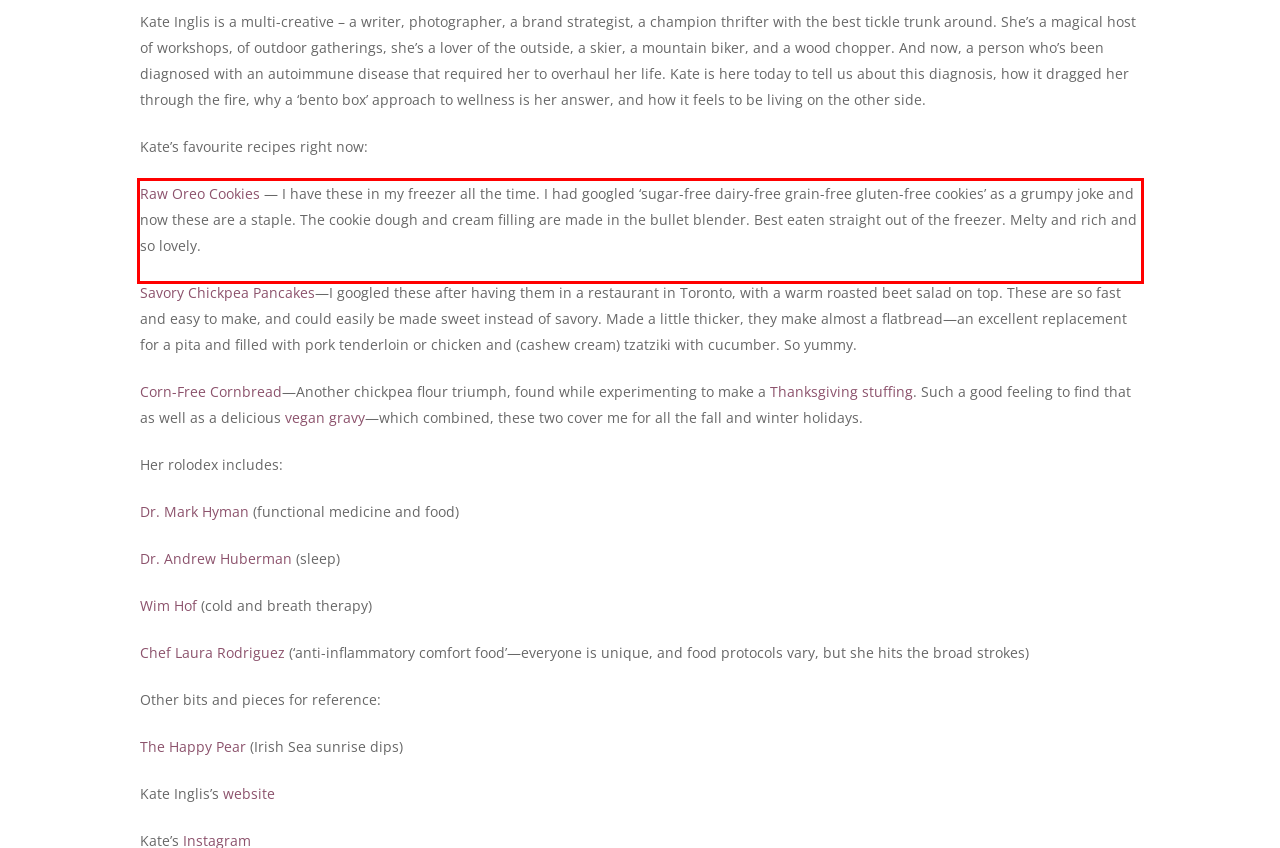Please extract the text content from the UI element enclosed by the red rectangle in the screenshot.

Raw Oreo Cookies — I have these in my freezer all the time. I had googled ‘sugar-free dairy-free grain-free gluten-free cookies’ as a grumpy joke and now these are a staple. The cookie dough and cream filling are made in the bullet blender. Best eaten straight out of the freezer. Melty and rich and so lovely.